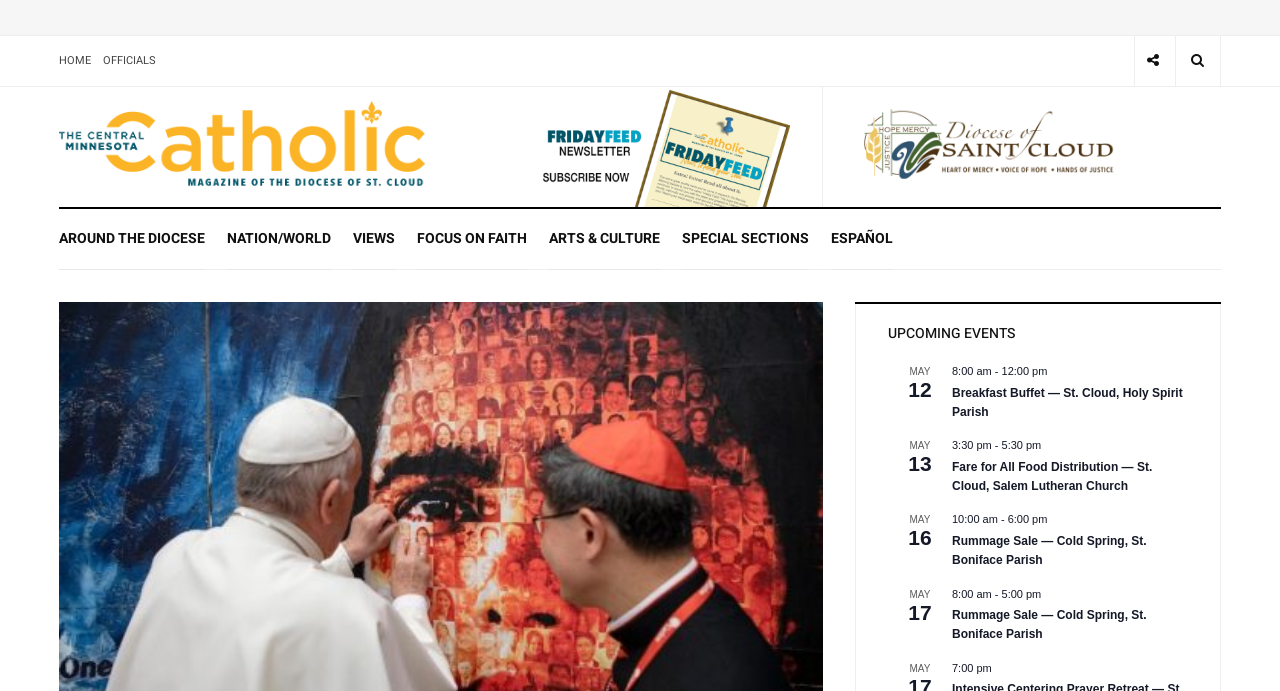What is the date of the event 'Rummage Sale — Cold Spring, St. Boniface Parish'?
Please use the image to provide an in-depth answer to the question.

I found the event 'Rummage Sale — Cold Spring, St. Boniface Parish' listed under the date 'MAY 17', which suggests that it is the date of the event.